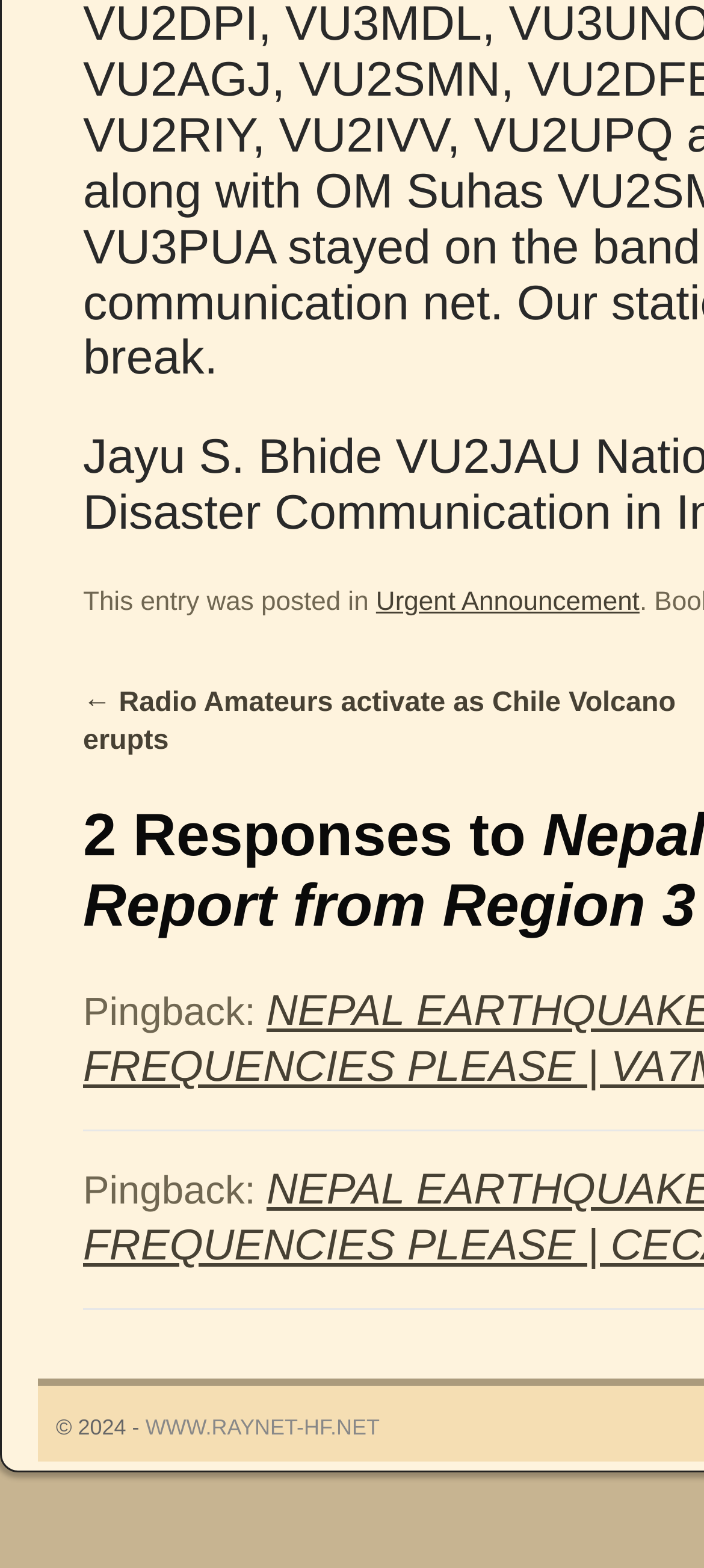Determine the bounding box coordinates of the UI element described below. Use the format (top-left x, top-left y, bottom-right x, bottom-right y) with floating point numbers between 0 and 1: Urgent Announcement

[0.534, 0.419, 0.908, 0.437]